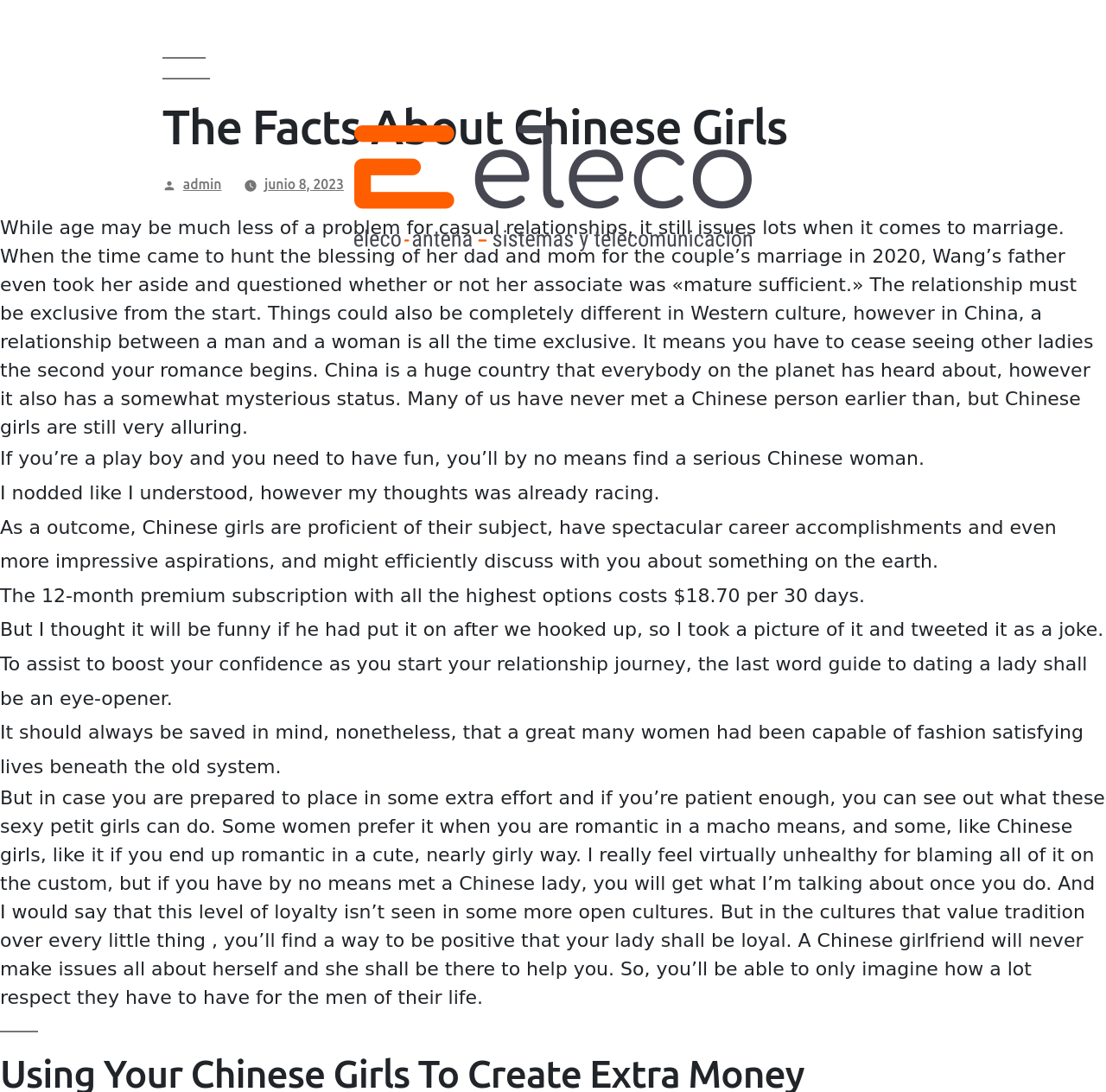Find the bounding box coordinates for the HTML element specified by: "admin".

[0.165, 0.161, 0.2, 0.176]